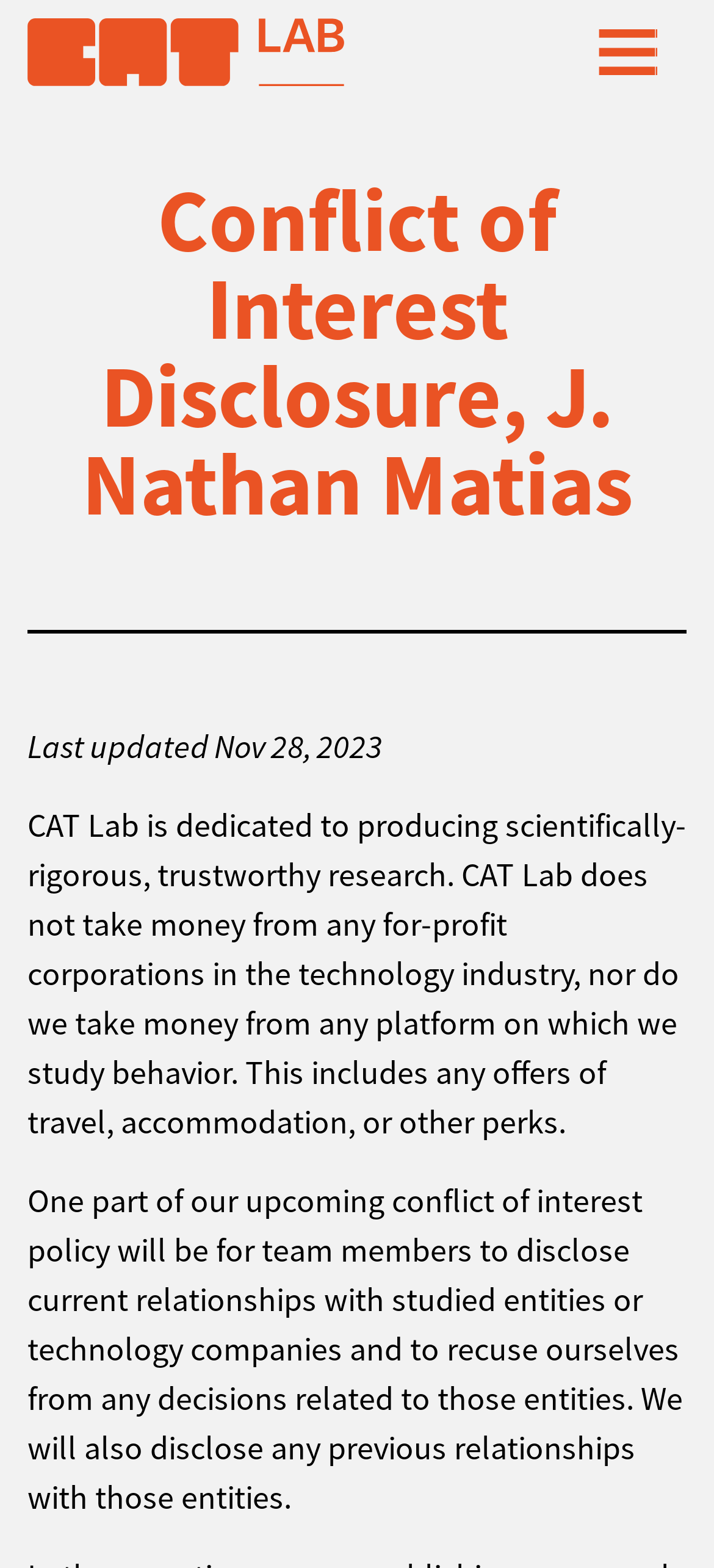Generate a thorough explanation of the webpage's elements.

The webpage is dedicated to the Conflict of Interest Disclosure of J. Nathan Matias, a part of the Citizens and Technology Lab (CAT Lab). At the top-left corner, there is a link to "Skip to content" and another link to "CAT Lab" positioned slightly to the right. Below these links, a heading with the title "Conflict of Interest Disclosure, J. Nathan Matias" spans across the page.

Underneath the heading, a horizontal separator divides the page. Below the separator, there are three blocks of text. The first block displays the last updated date, "Nov 28, 2023". The second block describes the CAT Lab's mission, stating that they produce scientifically-rigorous and trustworthy research, and do not accept money from for-profit corporations in the technology industry. The third block outlines the upcoming conflict of interest policy, which includes disclosing current and previous relationships with studied entities or technology companies and recusing themselves from related decisions.